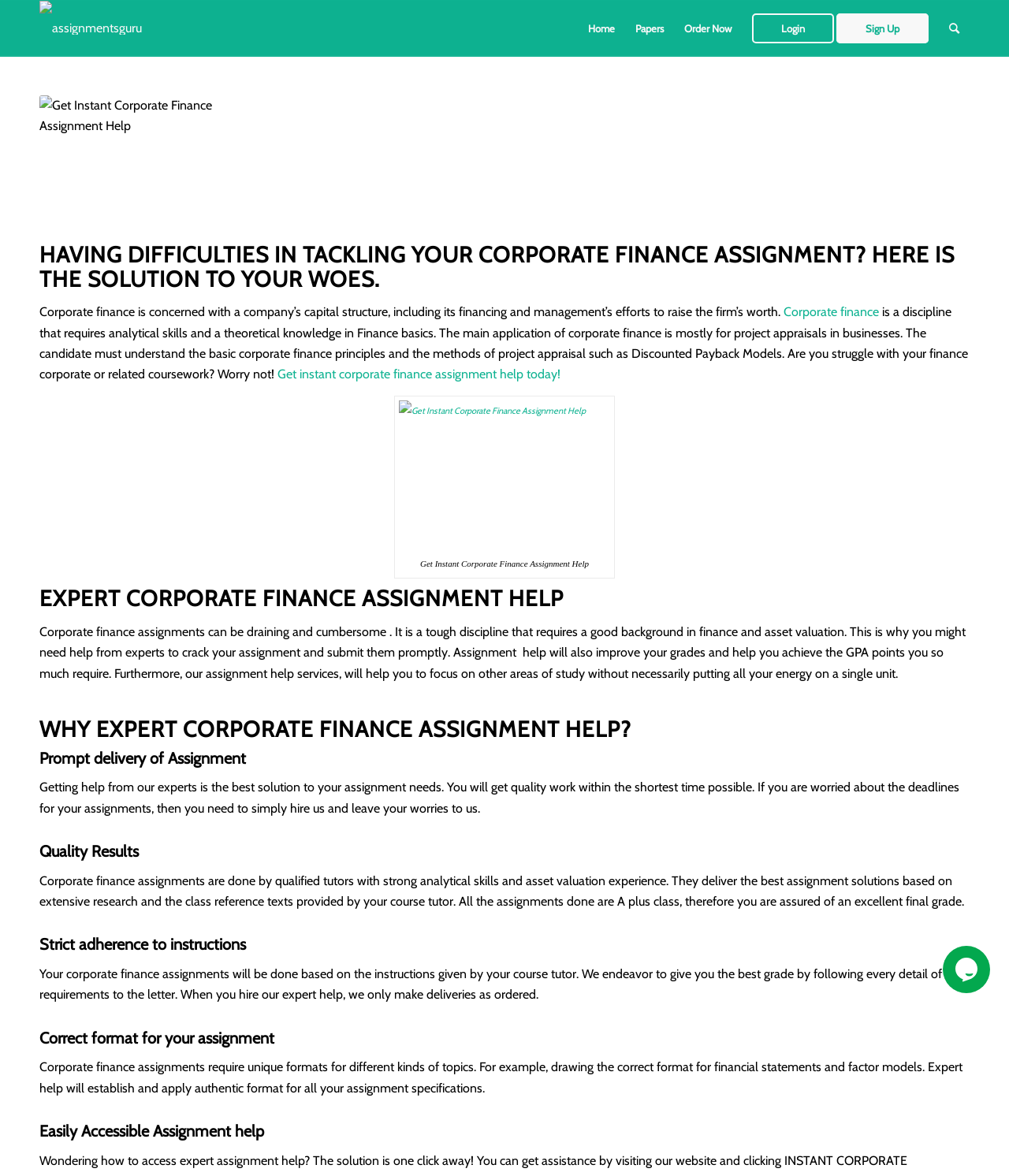Refer to the screenshot and answer the following question in detail:
What is the purpose of the chat widget?

The chat widget is likely intended to provide users with easily accessible assignment help, as it is positioned at the bottom of the webpage and is mentioned in the section 'Easily Accessible Assignment help', suggesting that users can quickly get in touch with experts for assistance with their corporate finance assignments.